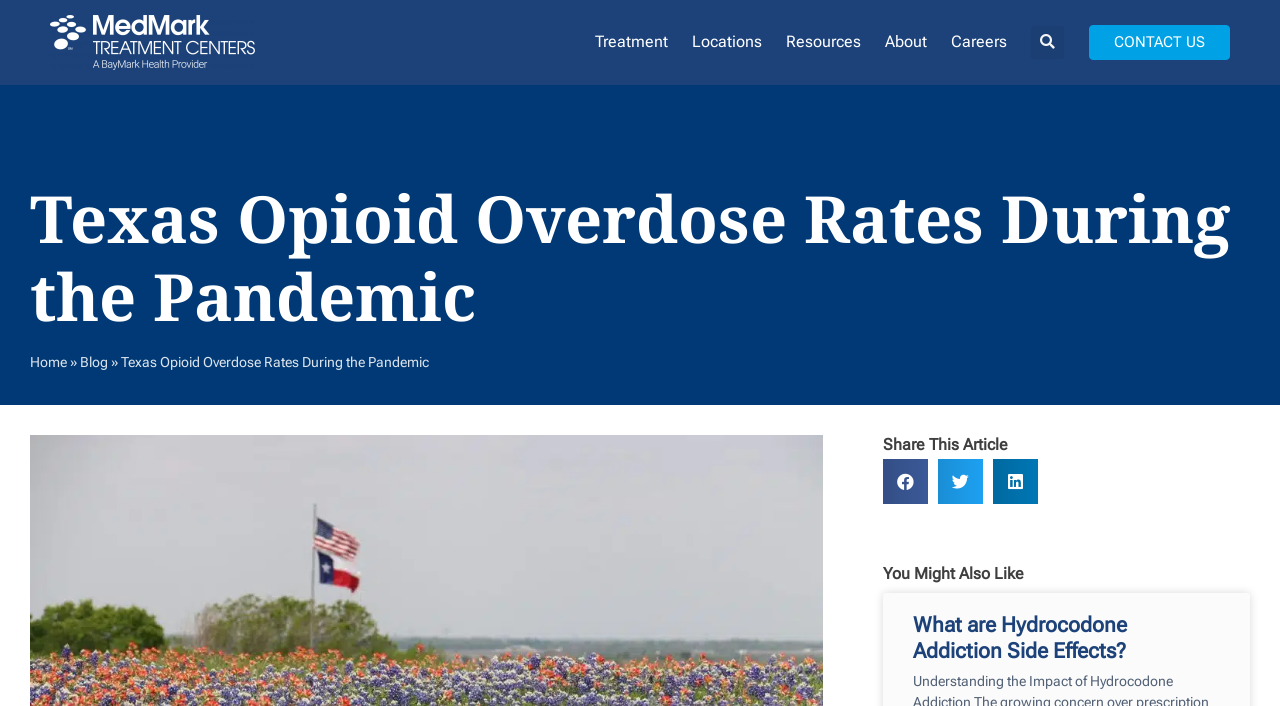What is the text of the first heading?
Please provide a single word or phrase as your answer based on the screenshot.

Texas Opioid Overdose Rates During the Pandemic